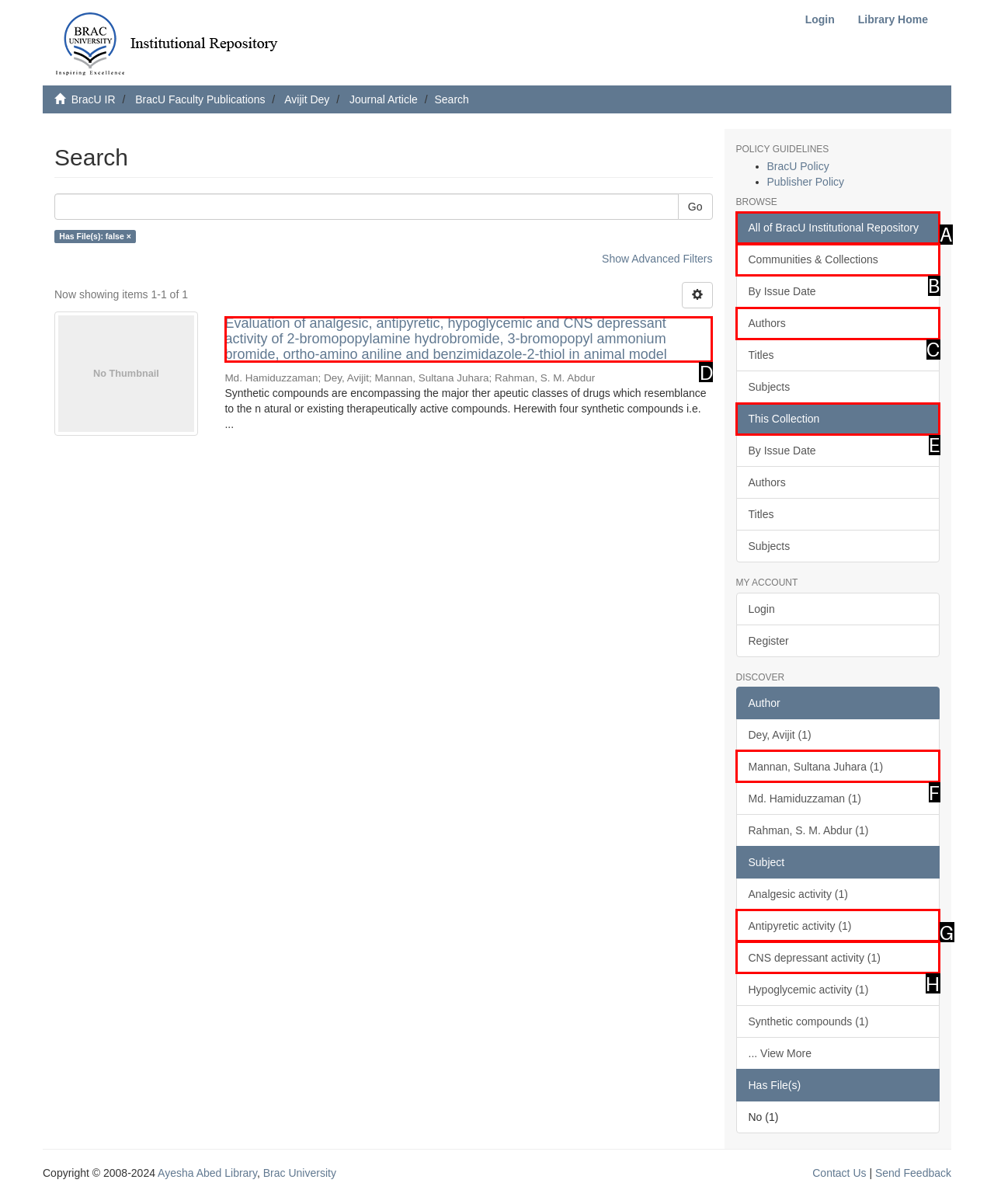Identify the letter of the UI element you need to select to accomplish the task: View 'Evaluation of analgesic, antipyretic, hypoglycemic and CNS depressant activity of 2-bromopopylamine hydrobromide, 3-bromopopyl ammonium bromide, ortho-amino aniline and benzimidazole-2-thiol in animal model'.
Respond with the option's letter from the given choices directly.

D